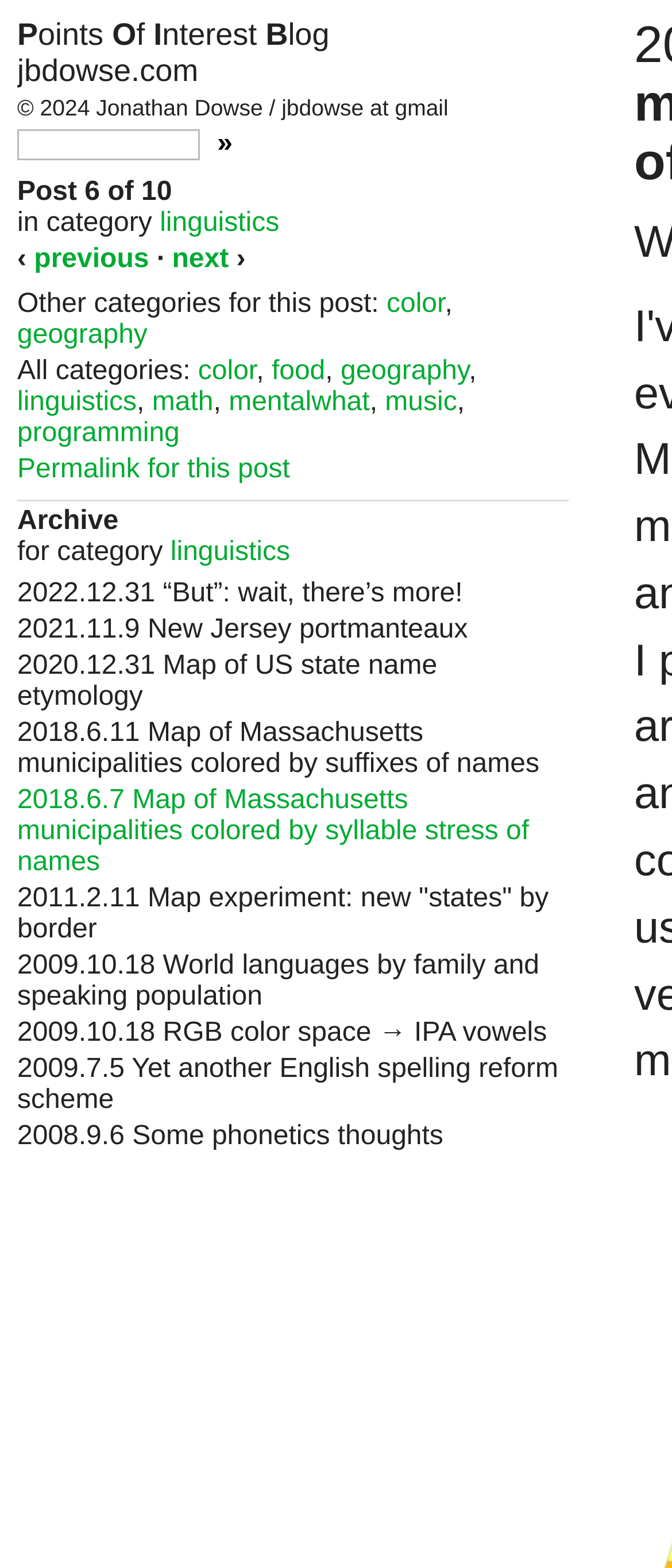Please identify the bounding box coordinates of the clickable area that will allow you to execute the instruction: "Read previous post".

[0.051, 0.156, 0.222, 0.175]